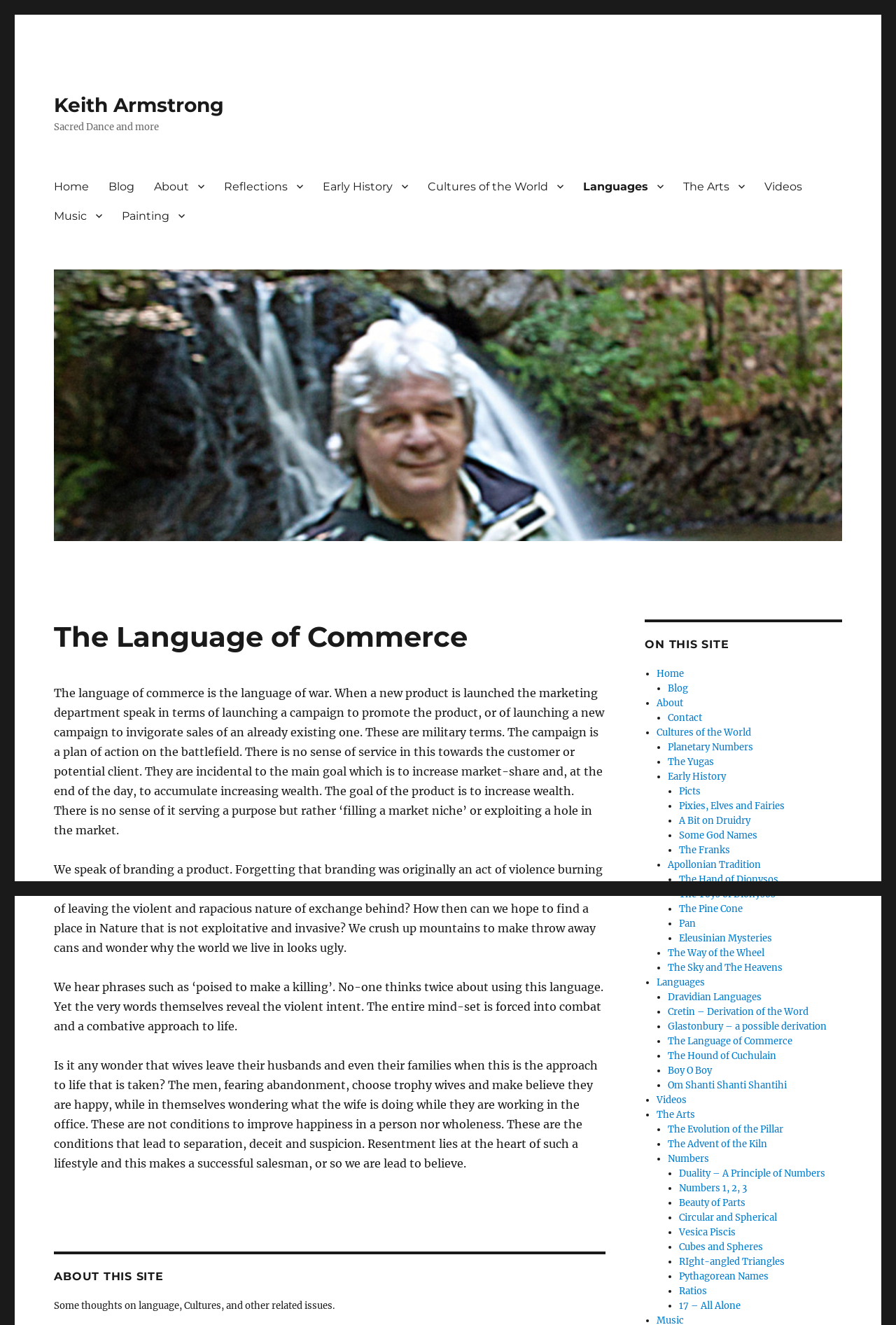Mark the bounding box of the element that matches the following description: "Cultures of the World".

[0.467, 0.129, 0.64, 0.152]